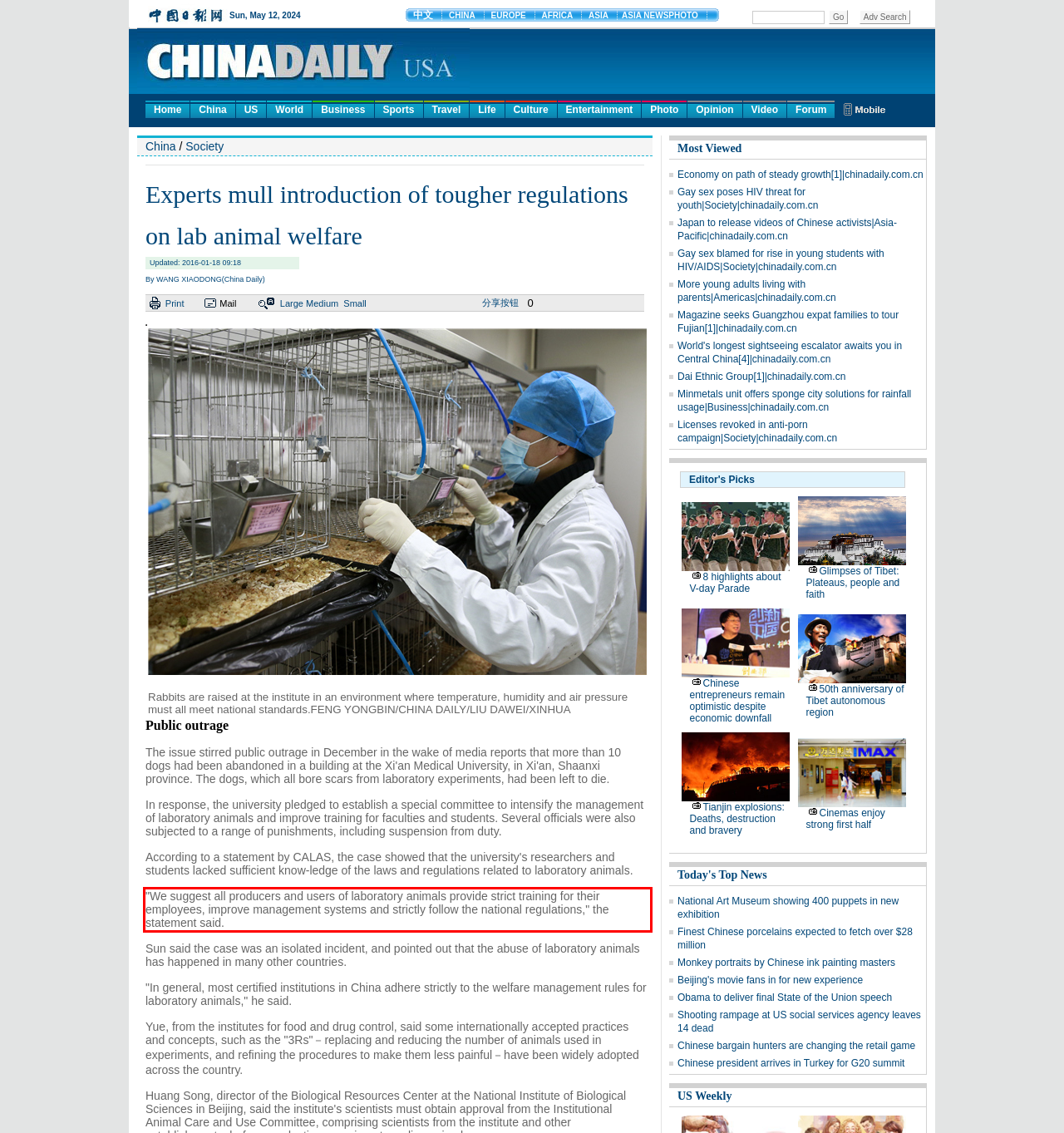Examine the webpage screenshot, find the red bounding box, and extract the text content within this marked area.

"We suggest all producers and users of laboratory animals provide strict training for their employees, improve management systems and strictly follow the national regulations," the statement said.